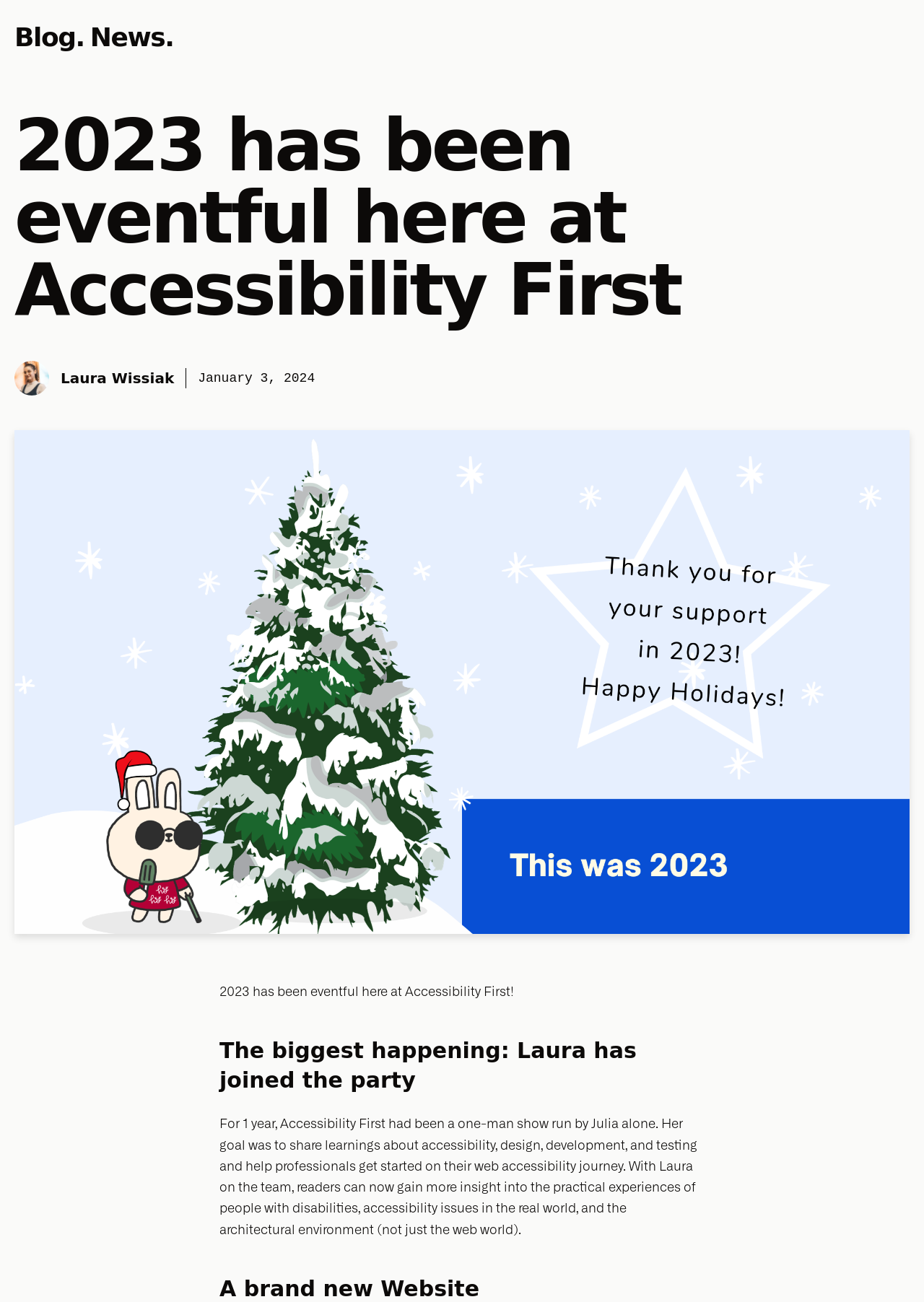Please find the main title text of this webpage.

2023 has been eventful here at Accessibility First